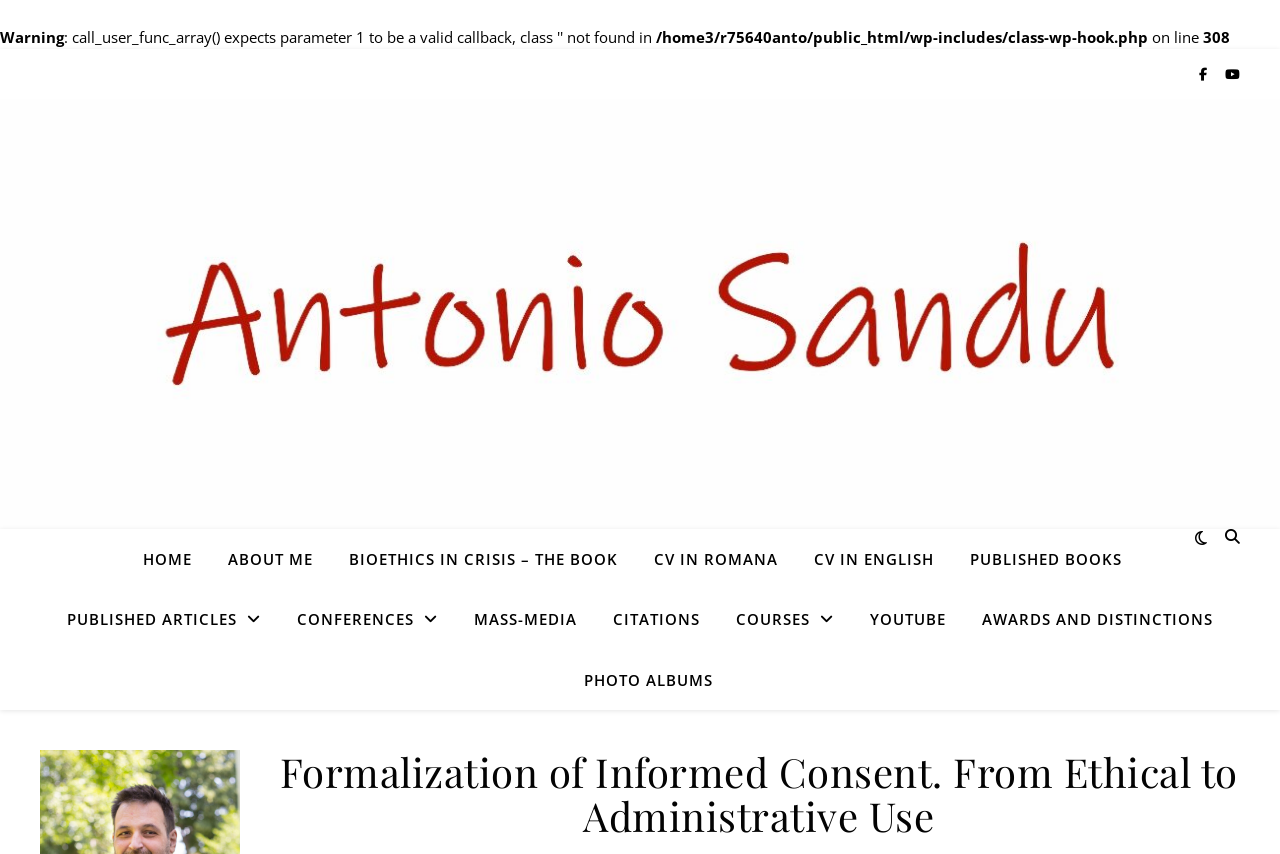Please identify the webpage's heading and generate its text content.

Formalization of Informed Consent. From Ethical to Administrative Use